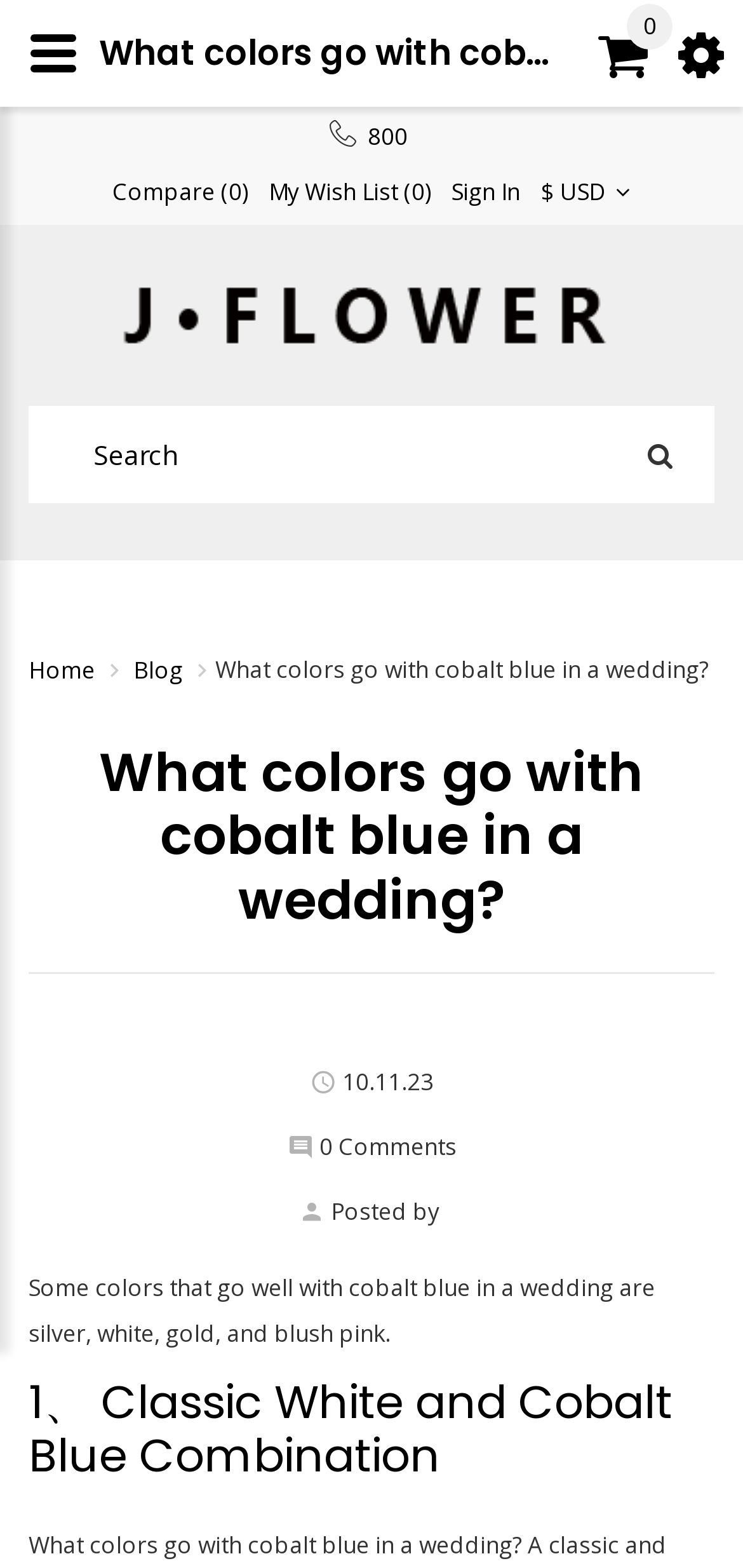Determine the bounding box coordinates for the UI element with the following description: "Home". The coordinates should be four float numbers between 0 and 1, represented as [left, top, right, bottom].

[0.038, 0.413, 0.128, 0.442]